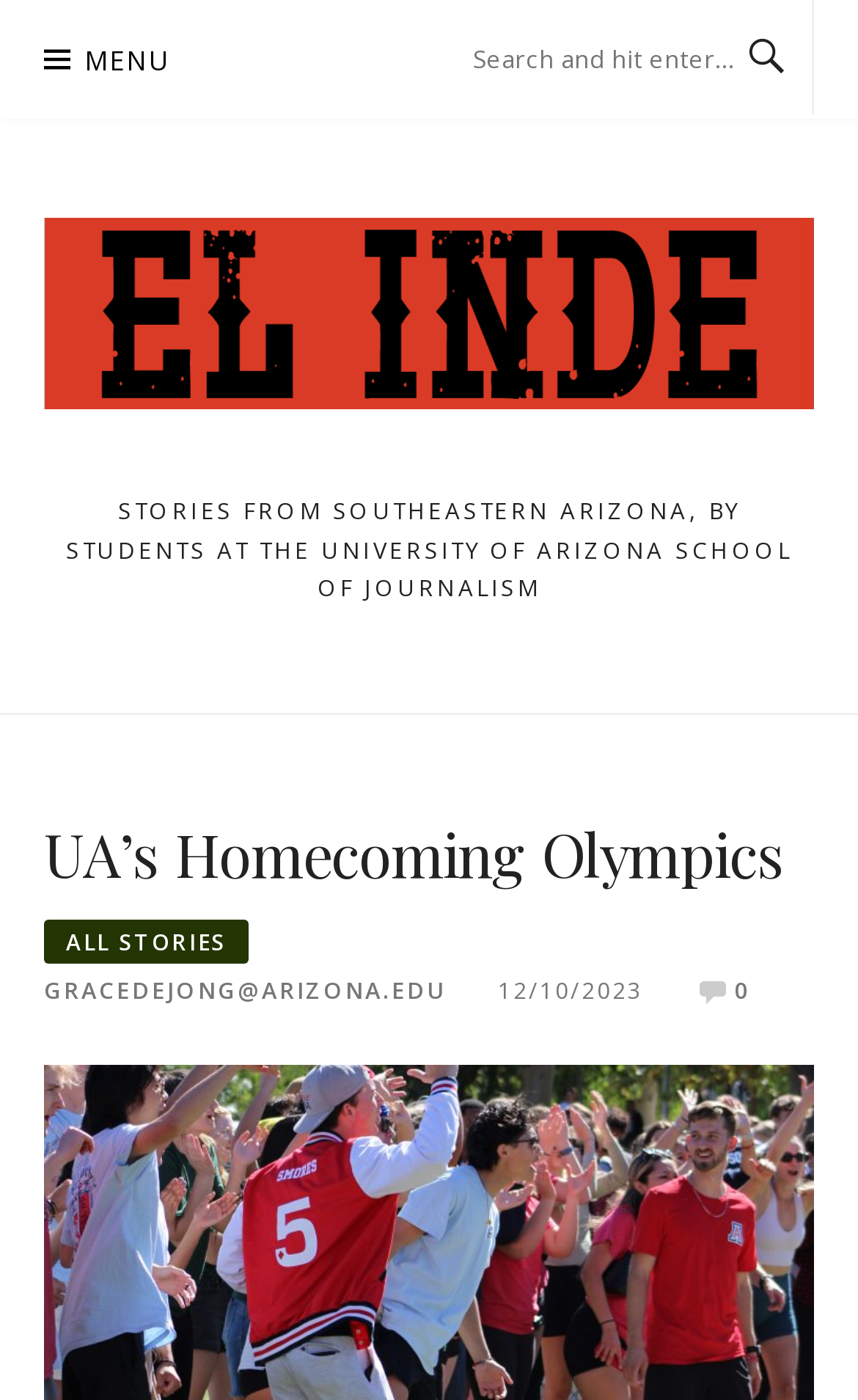From the element description name="s" placeholder="Search and hit enter...", predict the bounding box coordinates of the UI element. The coordinates must be specified in the format (top-left x, top-left y, bottom-right x, bottom-right y) and should be within the 0 to 1 range.

[0.551, 0.028, 0.859, 0.058]